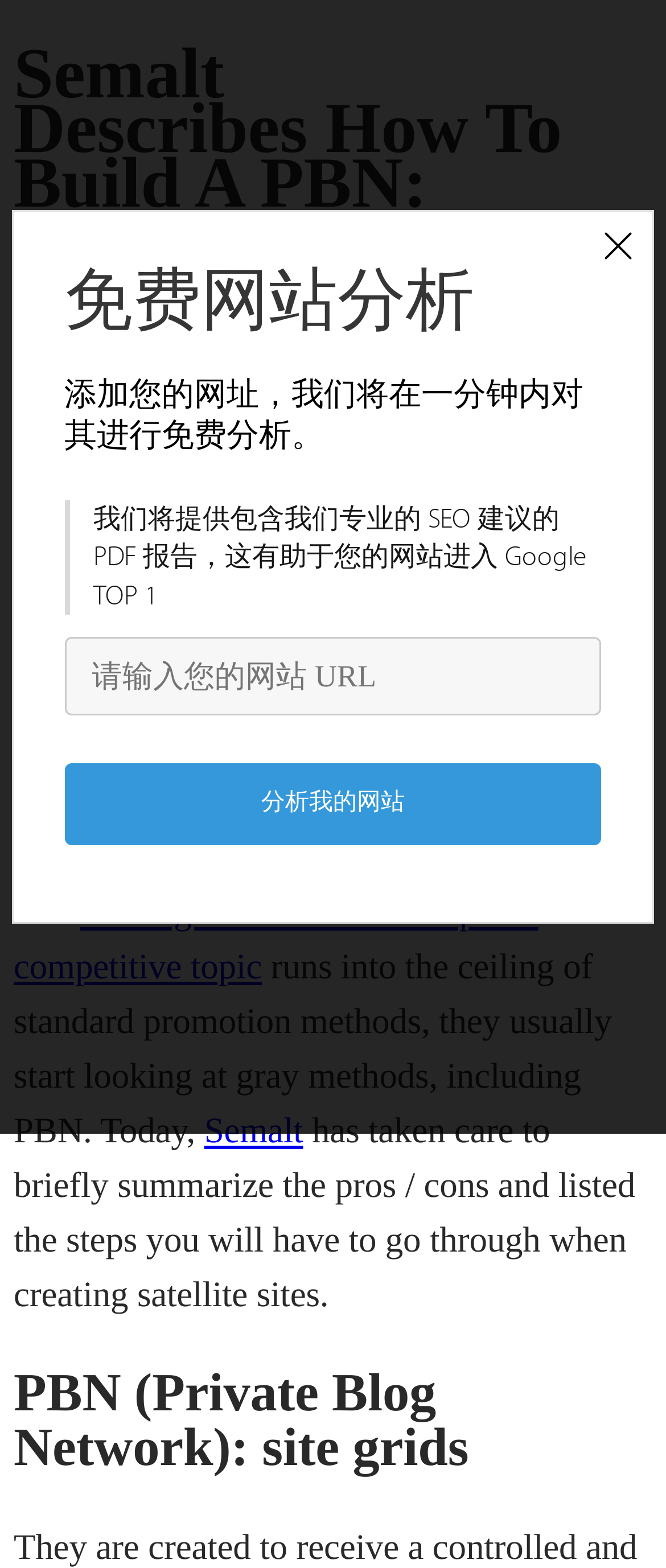What is the focus of the webpage?
Based on the image, provide a one-word or brief-phrase response.

PBN creation